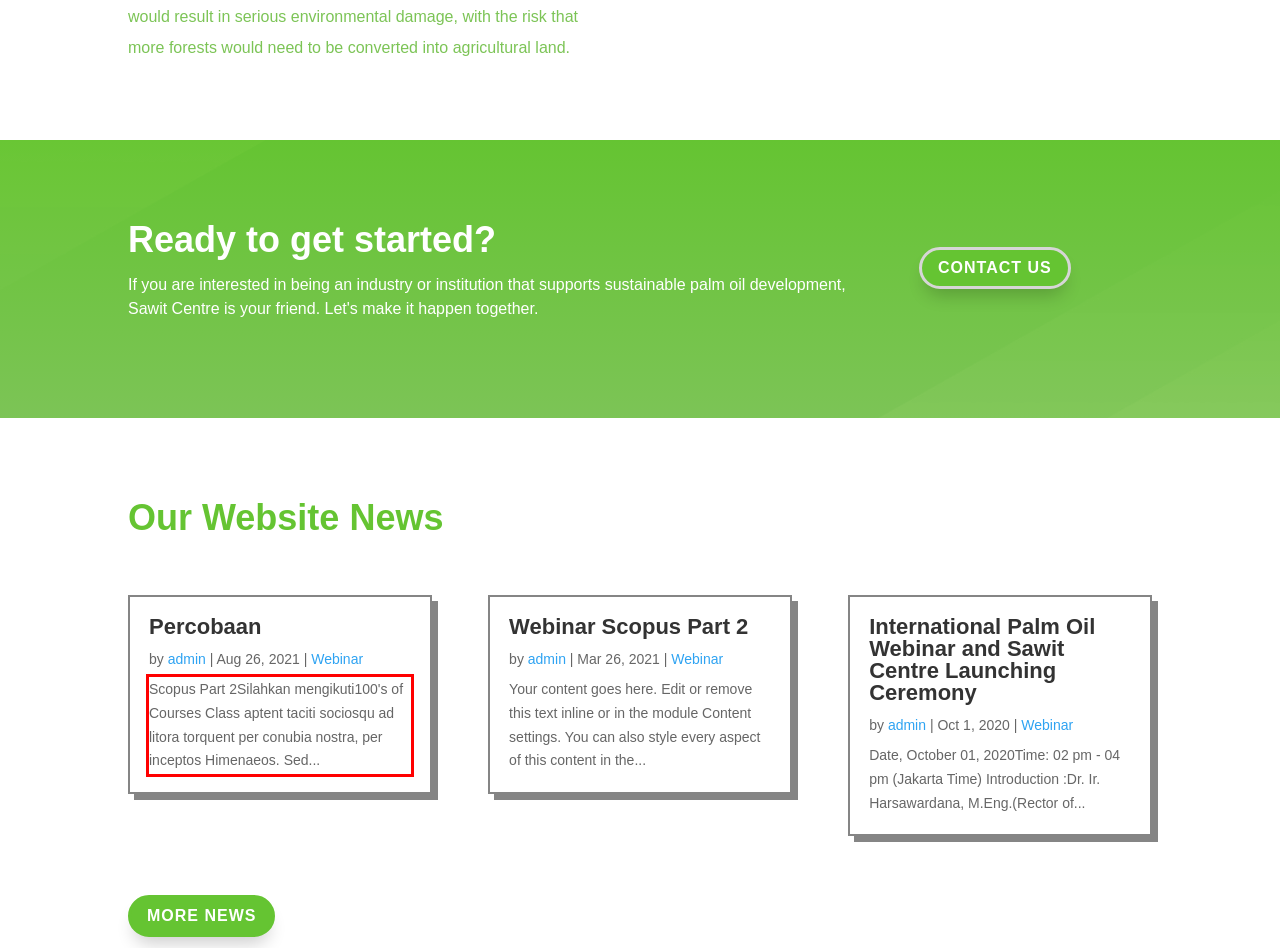Within the screenshot of the webpage, there is a red rectangle. Please recognize and generate the text content inside this red bounding box.

Scopus Part 2Silahkan mengikuti100's of Courses Class aptent taciti sociosqu ad litora torquent per conubia nostra, per inceptos Himenaeos. Sed...